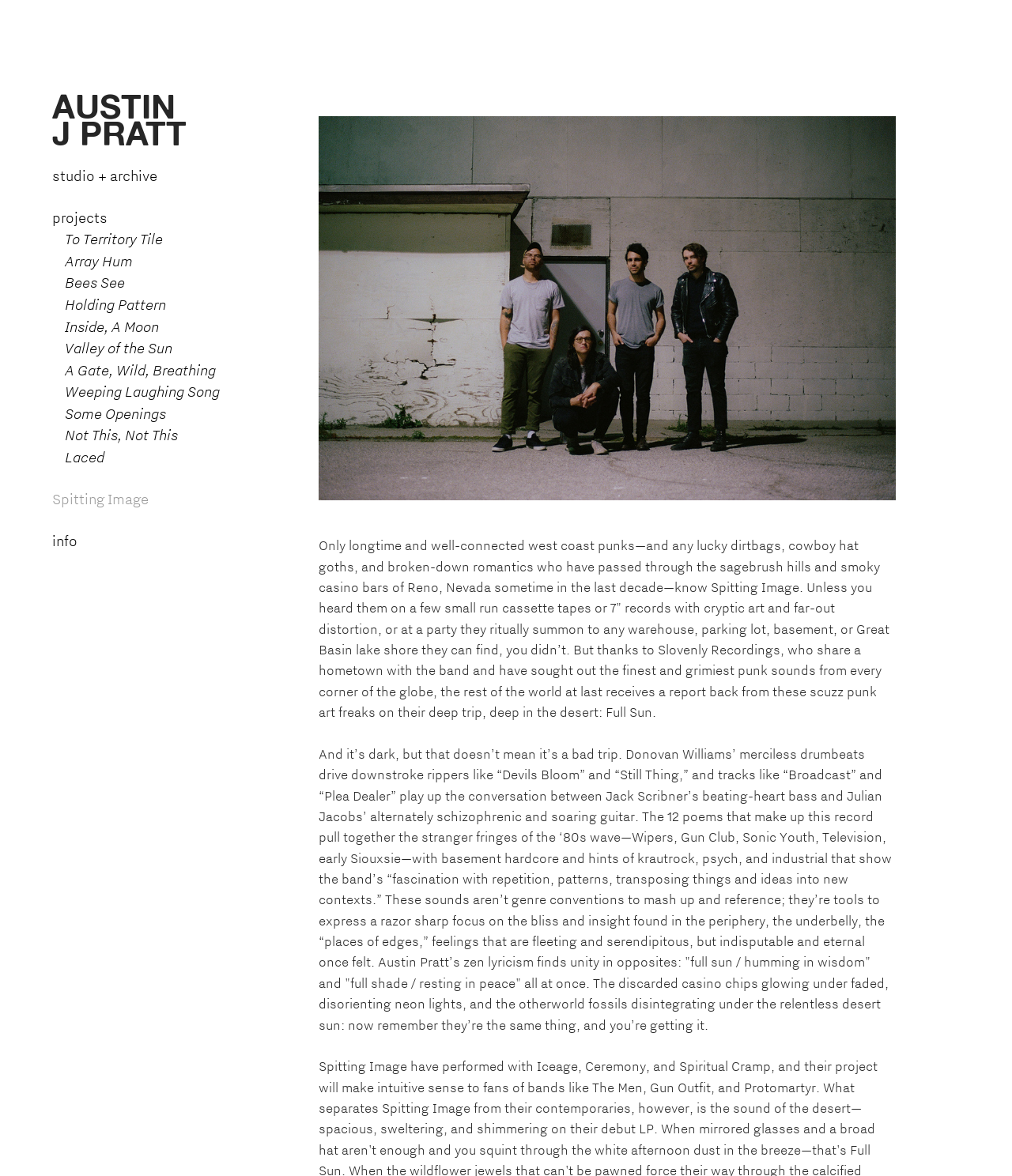What is the name of the studio?
Refer to the image and provide a one-word or short phrase answer.

Austin J Pratt